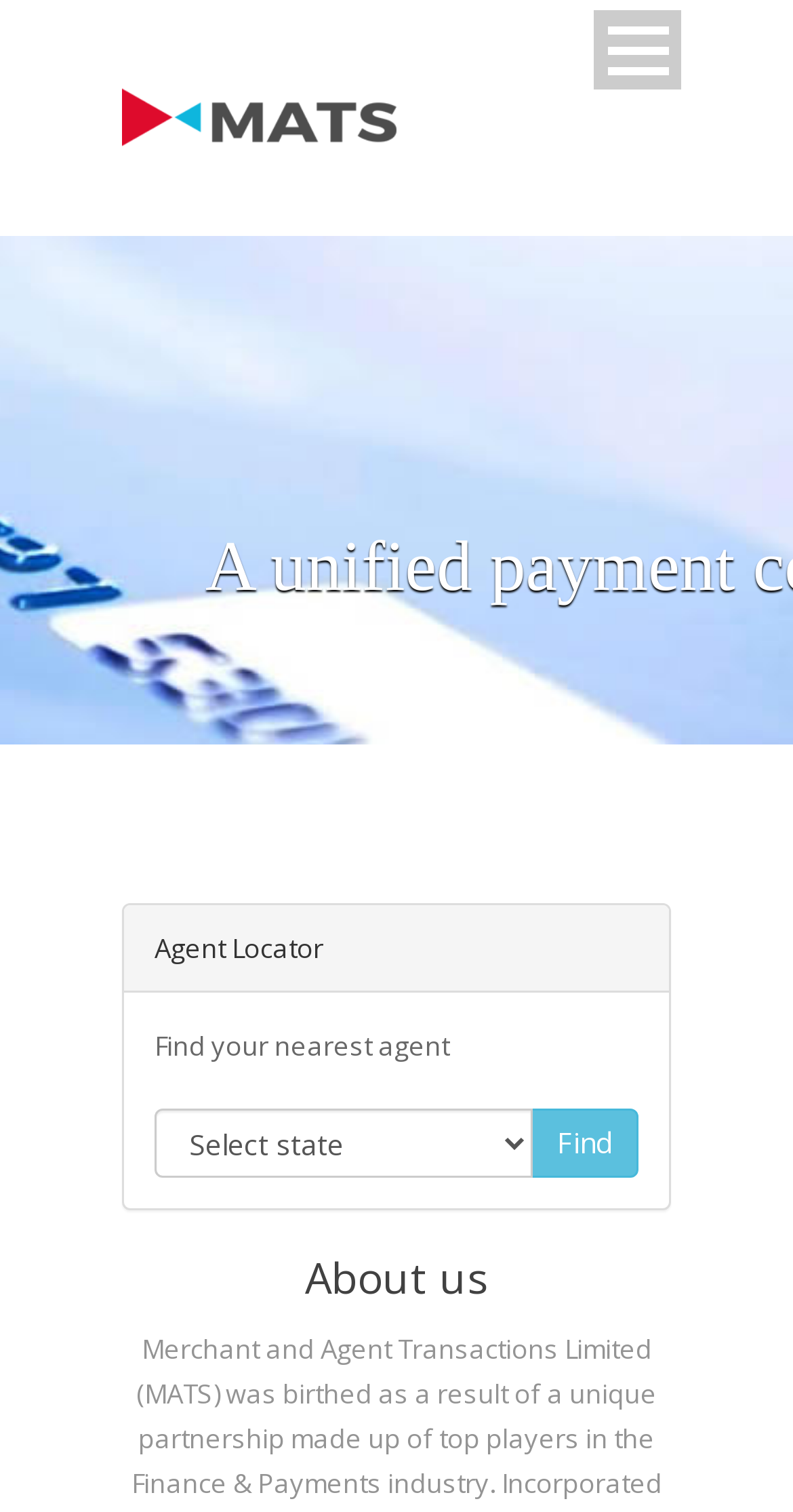What is the purpose of the button 'Find'?
Give a one-word or short phrase answer based on the image.

To find an agent